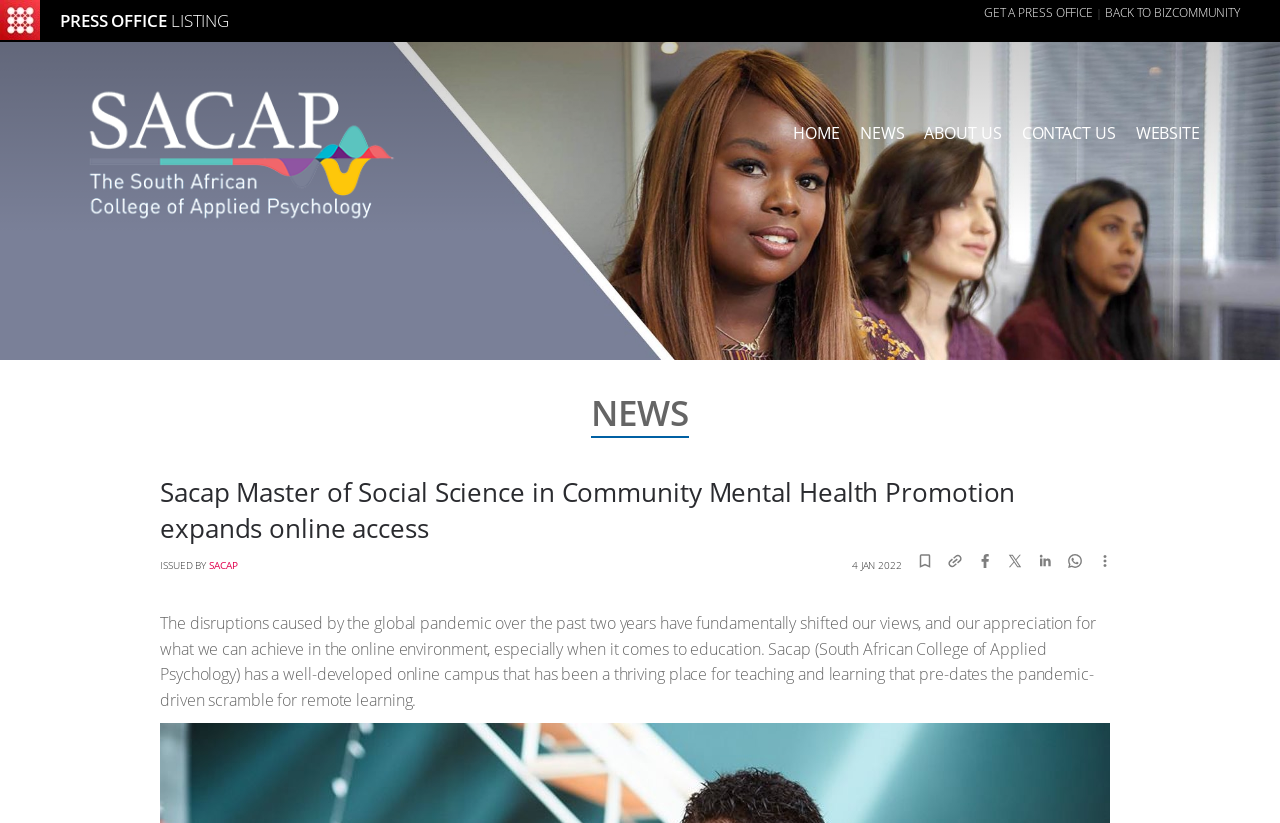Give the bounding box coordinates for the element described by: "Back to Bizcommunity".

[0.863, 0.0, 0.969, 0.031]